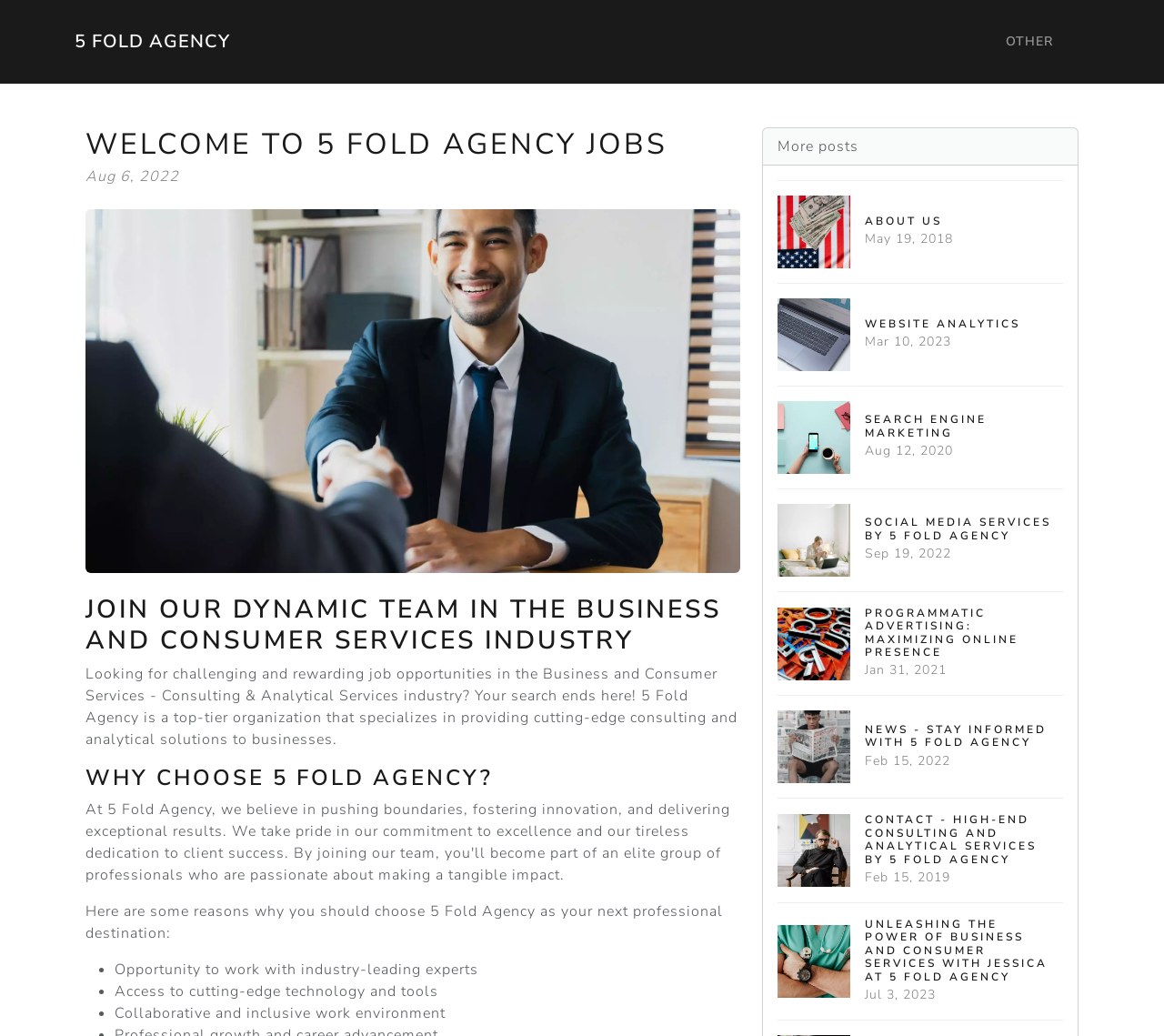Find the UI element described as: "5 Fold Agency" and predict its bounding box coordinates. Ensure the coordinates are four float numbers between 0 and 1, [left, top, right, bottom].

[0.064, 0.023, 0.198, 0.058]